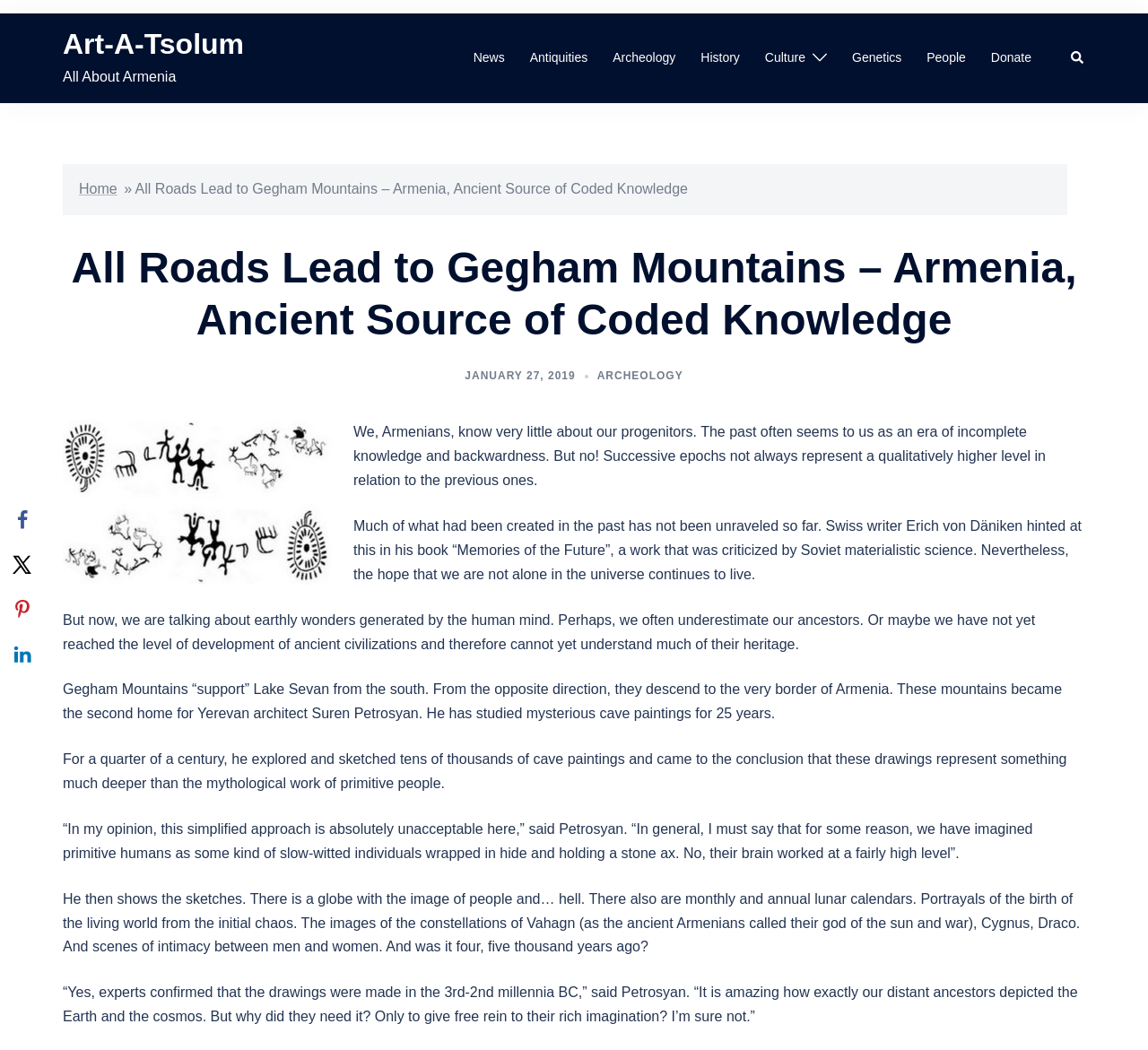Please identify the bounding box coordinates of the element that needs to be clicked to perform the following instruction: "Go to the 'Home' page".

[0.069, 0.16, 0.102, 0.174]